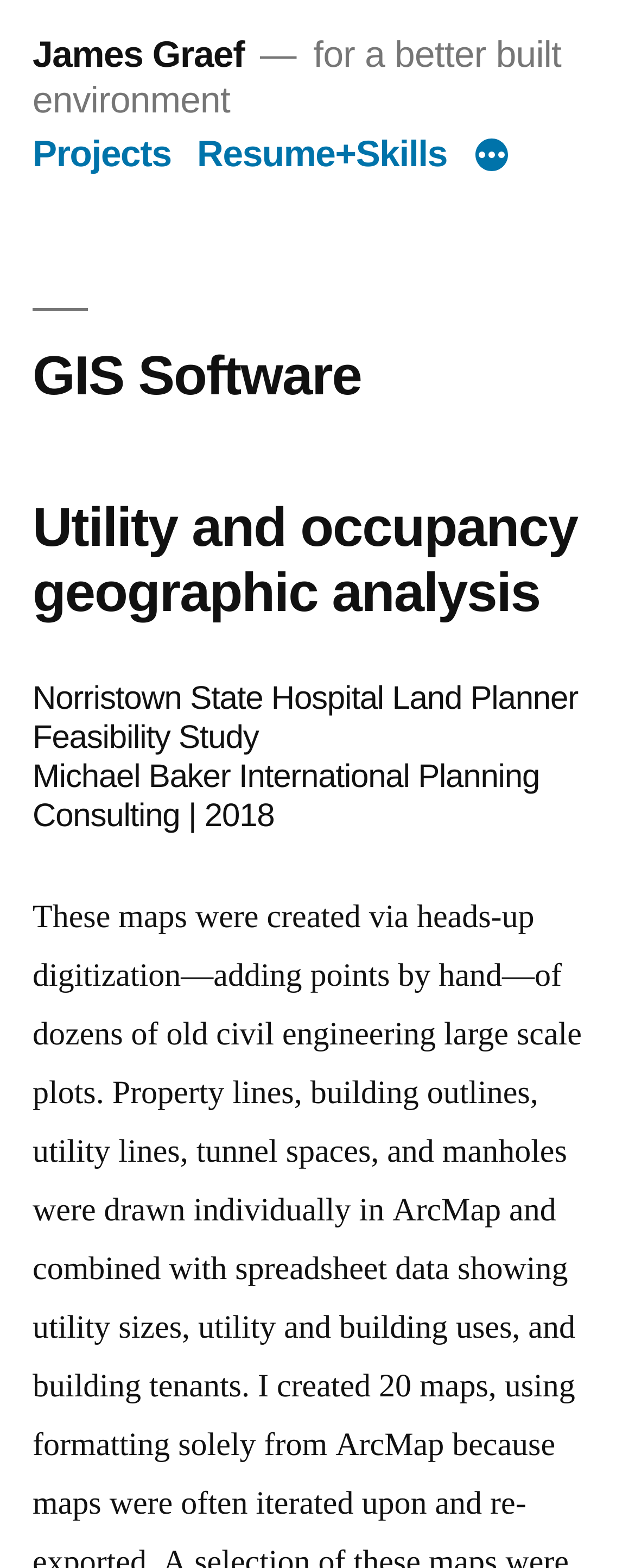Please provide a one-word or short phrase answer to the question:
Is there a button with a dropdown menu?

Yes